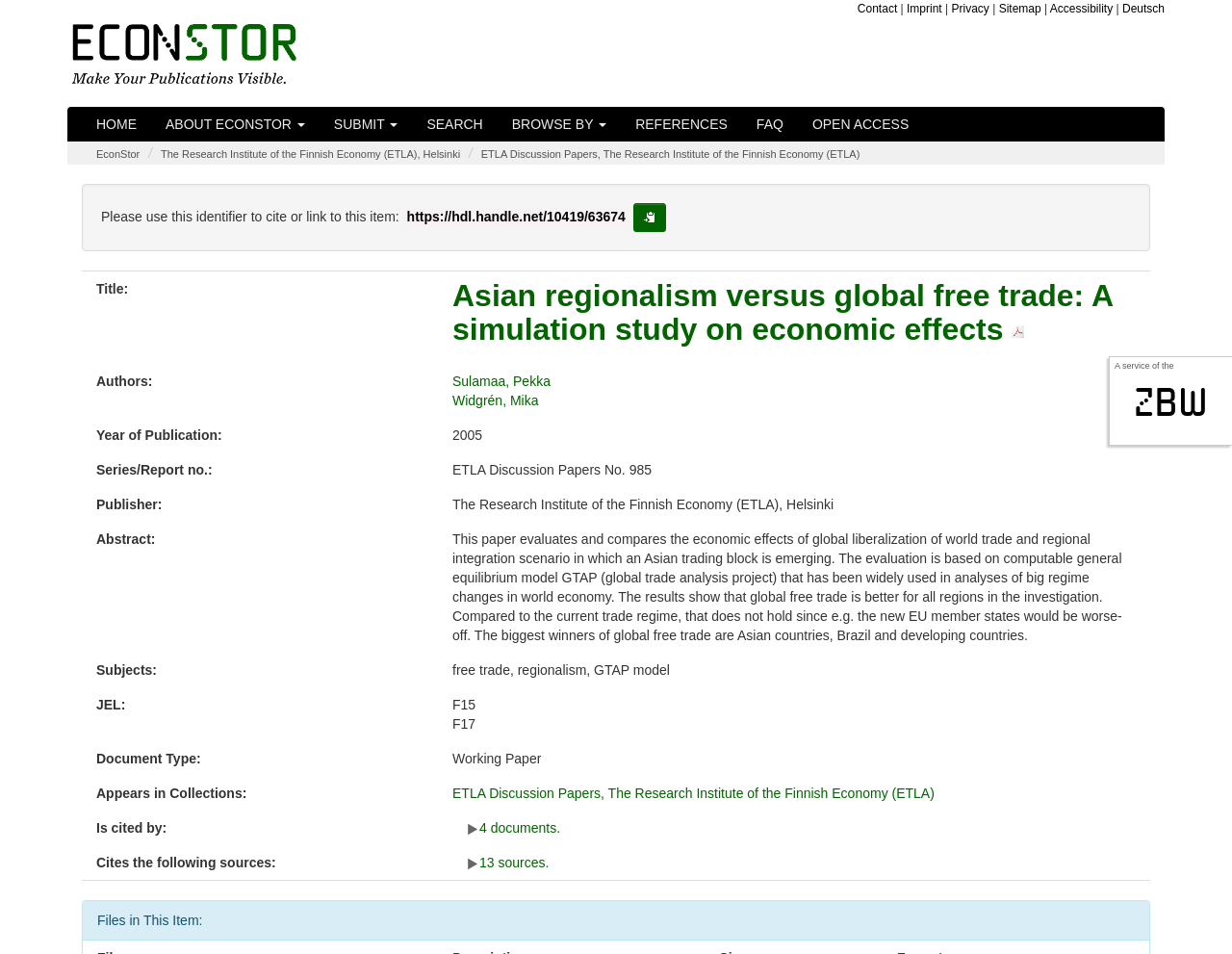Please determine and provide the text content of the webpage's heading.

Asian regionalism versus global free trade: A simulation study on economic effects 